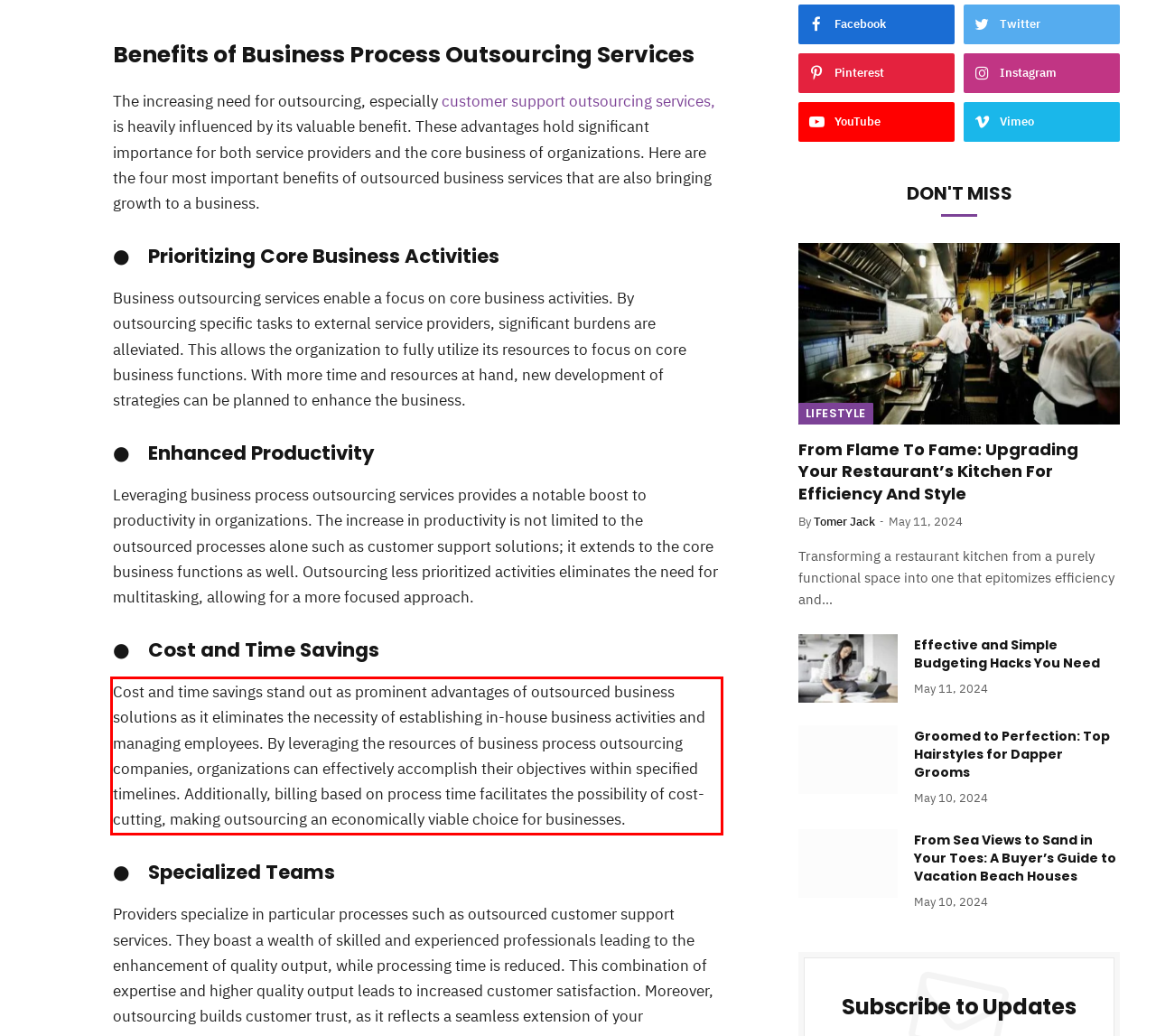Please examine the screenshot of the webpage and read the text present within the red rectangle bounding box.

Cost and time savings stand out as prominent advantages of outsourced business solutions as it eliminates the necessity of establishing in-house business activities and managing employees. By leveraging the resources of business process outsourcing companies, organizations can effectively accomplish their objectives within specified timelines. Additionally, billing based on process time facilitates the possibility of cost-cutting, making outsourcing an economically viable choice for businesses.